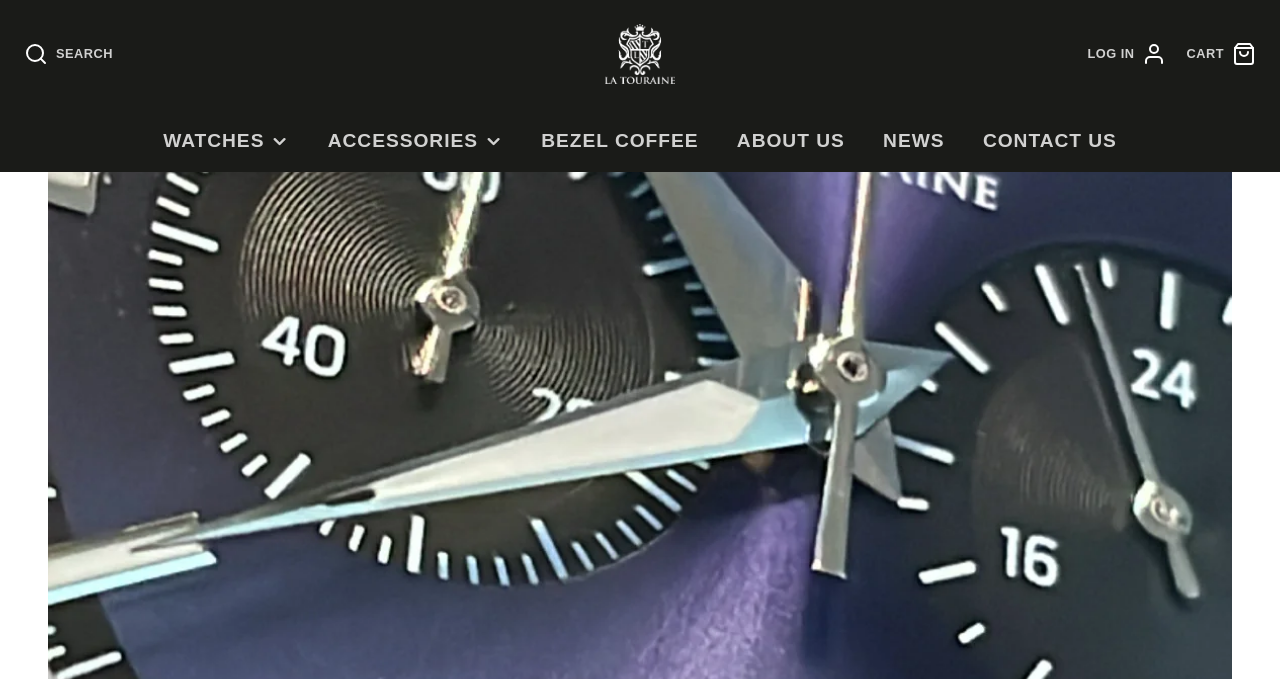Identify the bounding box coordinates for the region of the element that should be clicked to carry out the instruction: "log in to account". The bounding box coordinates should be four float numbers between 0 and 1, i.e., [left, top, right, bottom].

[0.85, 0.06, 0.911, 0.094]